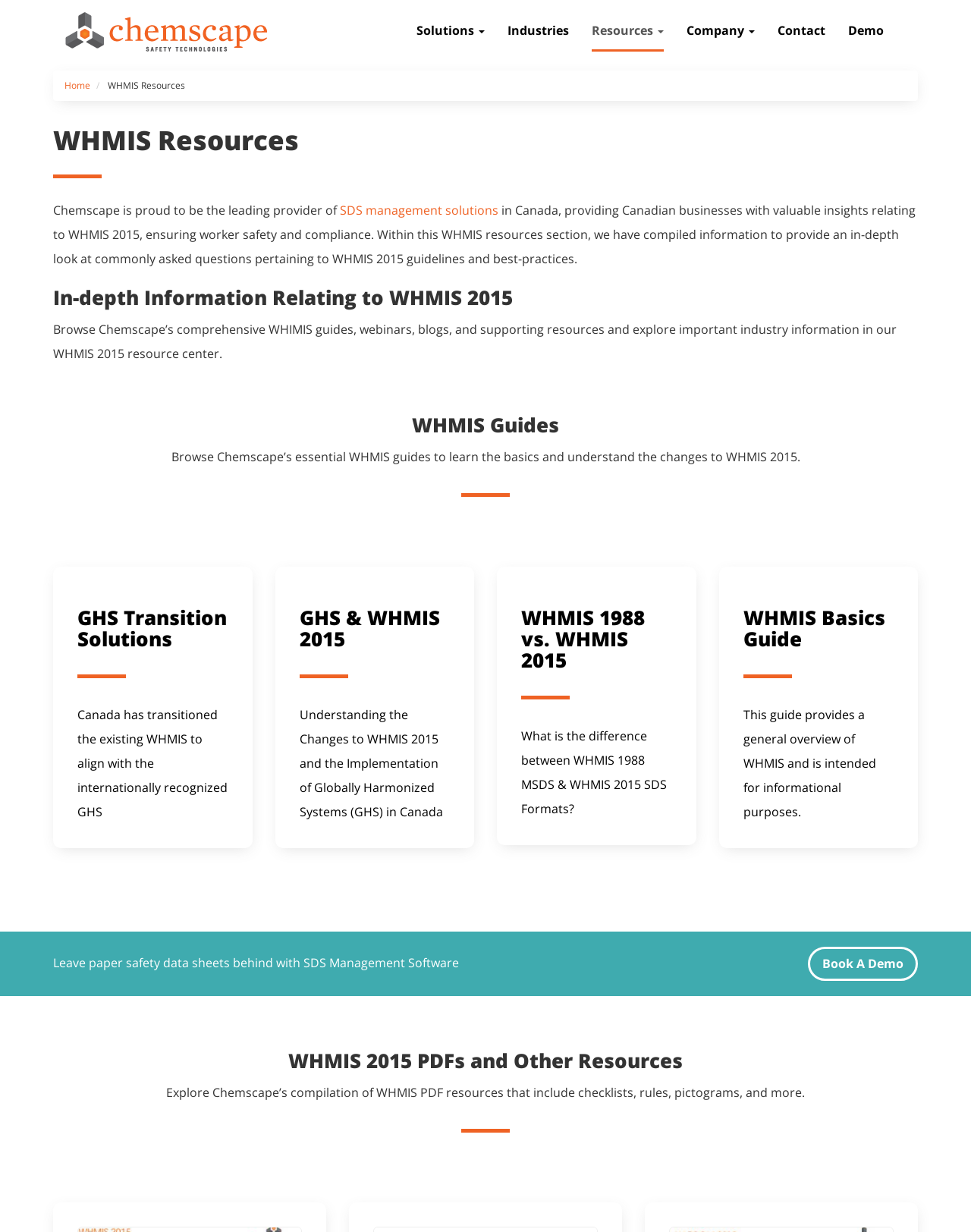What is the company name?
Examine the webpage screenshot and provide an in-depth answer to the question.

The company name can be found in the top-left corner of the webpage, where the logo is located. It is also a link that can be clicked to navigate to the company's homepage.